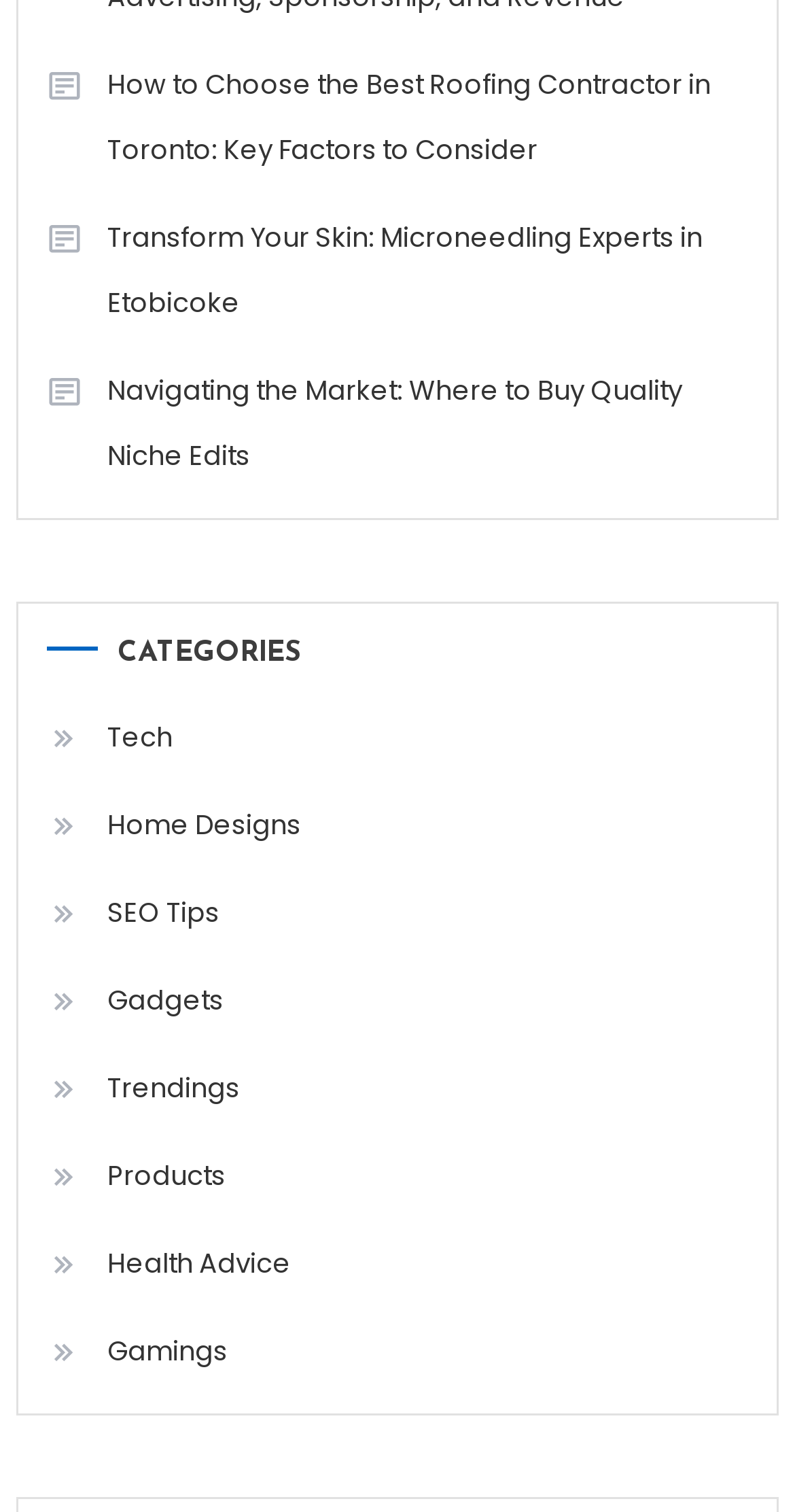Could you provide the bounding box coordinates for the portion of the screen to click to complete this instruction: "View the Health Advice category"?

[0.058, 0.814, 0.366, 0.857]